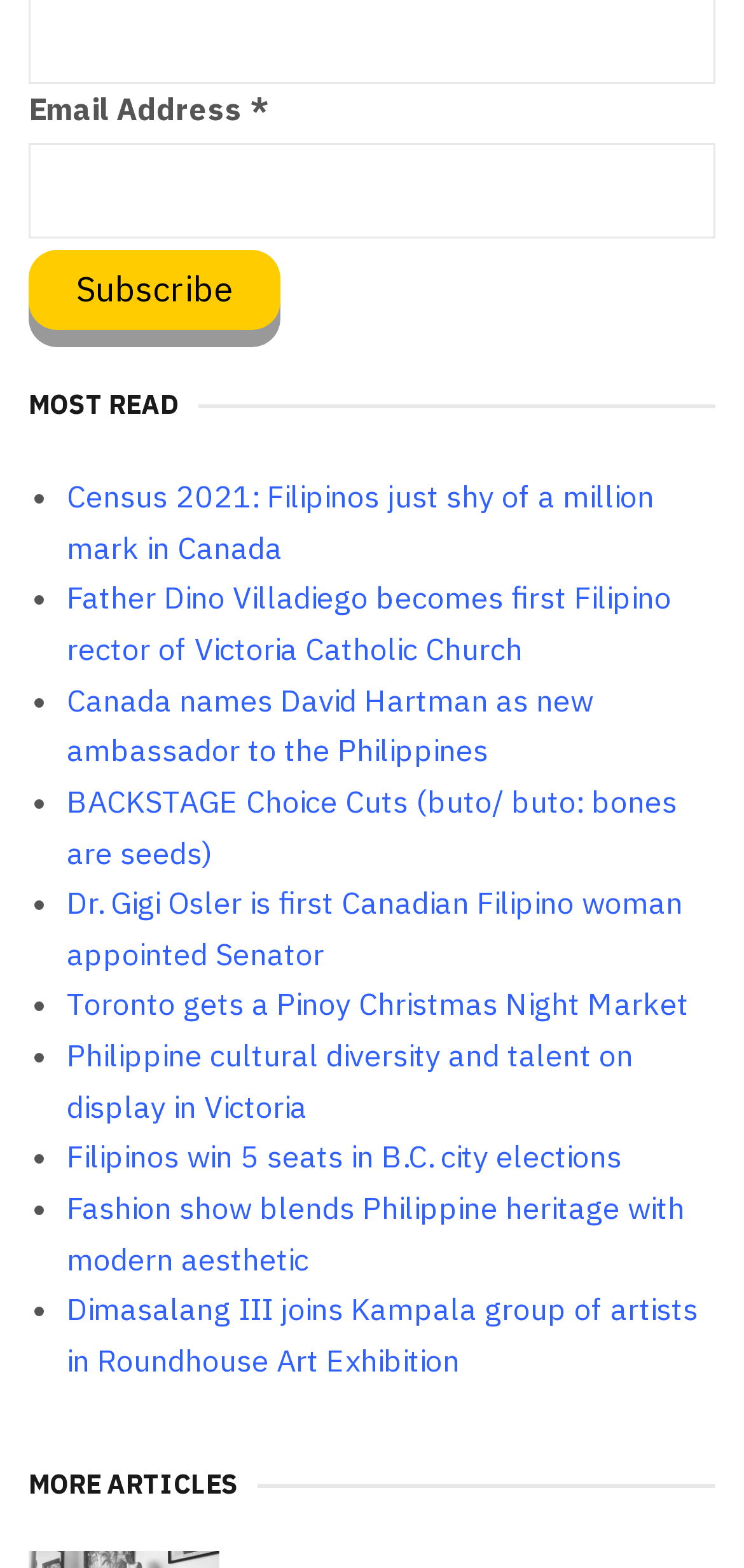Locate the bounding box coordinates of the region to be clicked to comply with the following instruction: "Enter email address". The coordinates must be four float numbers between 0 and 1, in the form [left, top, right, bottom].

[0.038, 0.092, 0.962, 0.152]